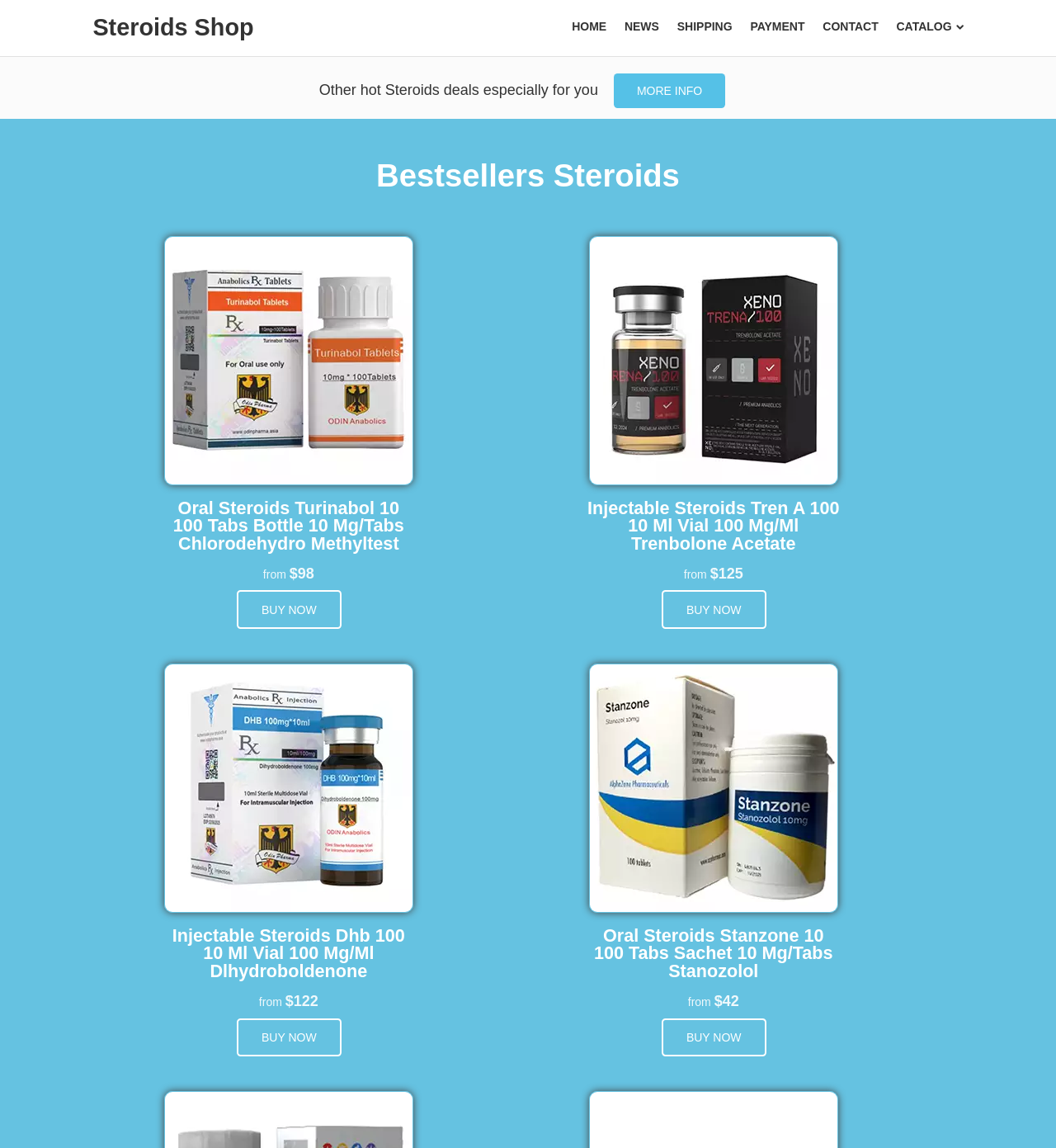Please find the bounding box for the following UI element description. Provide the coordinates in (top-left x, top-left y, bottom-right x, bottom-right y) format, with values between 0 and 1: More info

[0.581, 0.064, 0.687, 0.094]